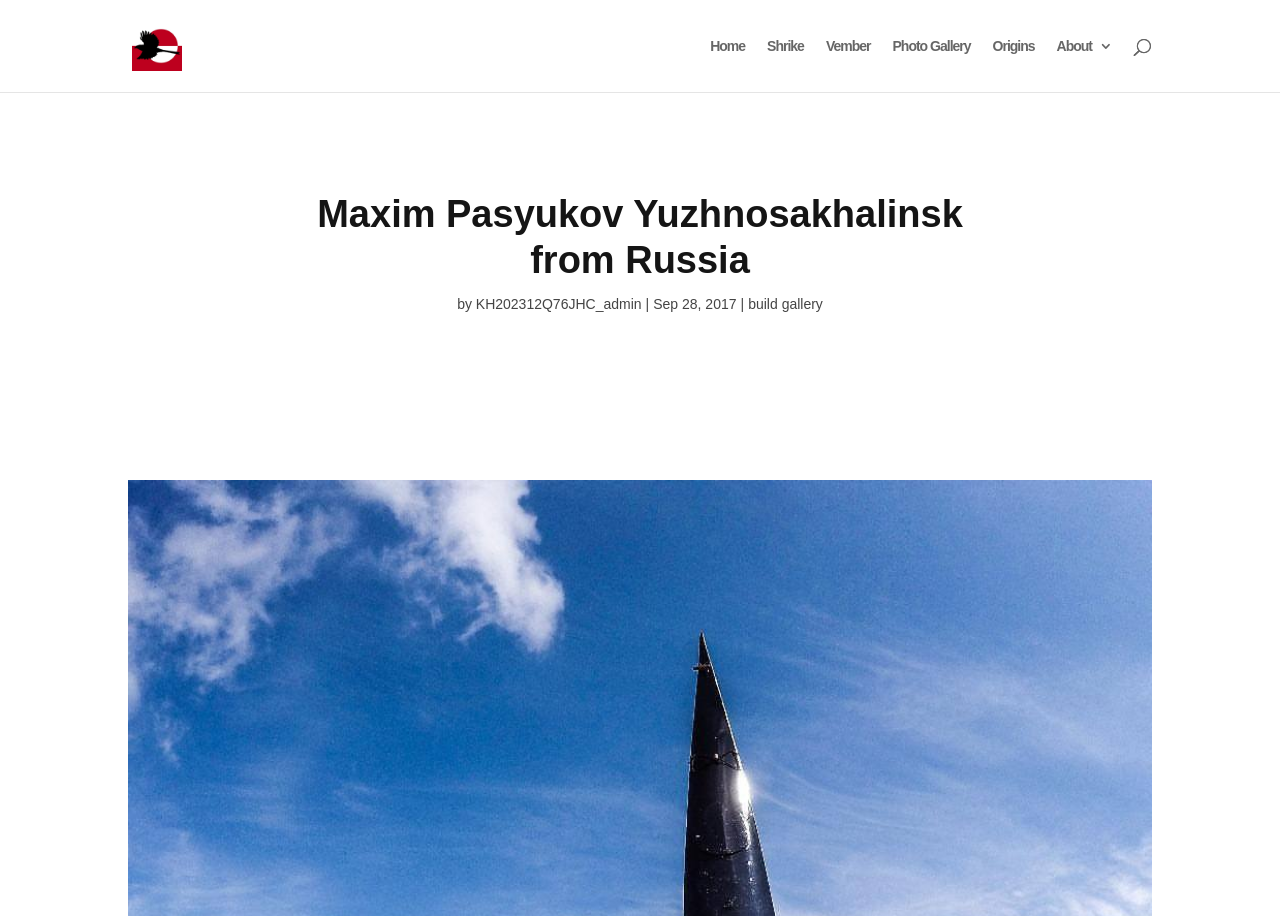Examine the image carefully and respond to the question with a detailed answer: 
What is the date mentioned on the webpage?

I found the answer by looking at the StaticText element on the webpage, which says 'Sep 28, 2017'. This is the date mentioned on the webpage.